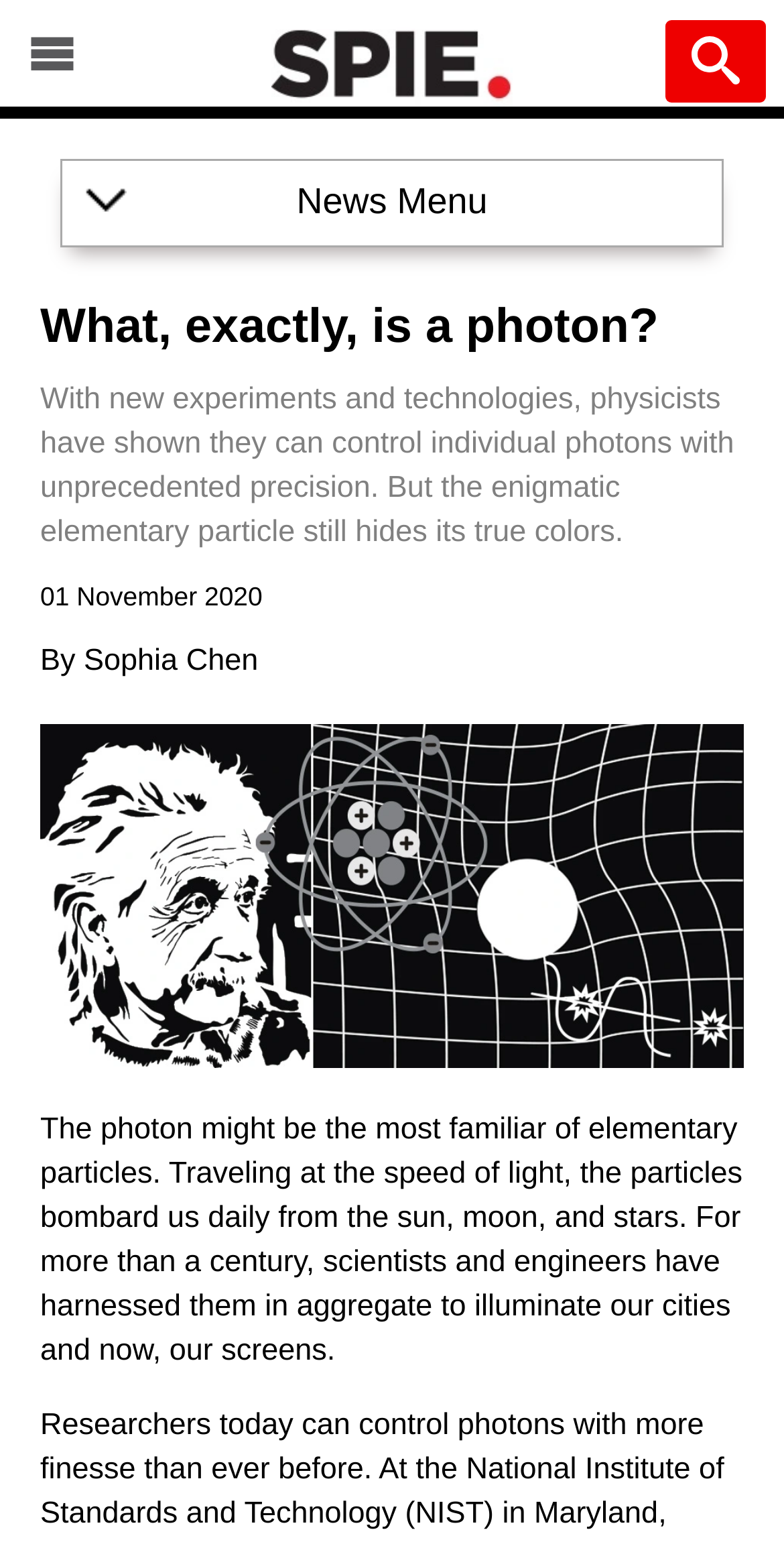Identify the bounding box of the HTML element described here: "Publications". Provide the coordinates as four float numbers between 0 and 1: [left, top, right, bottom].

[0.082, 0.392, 0.918, 0.451]